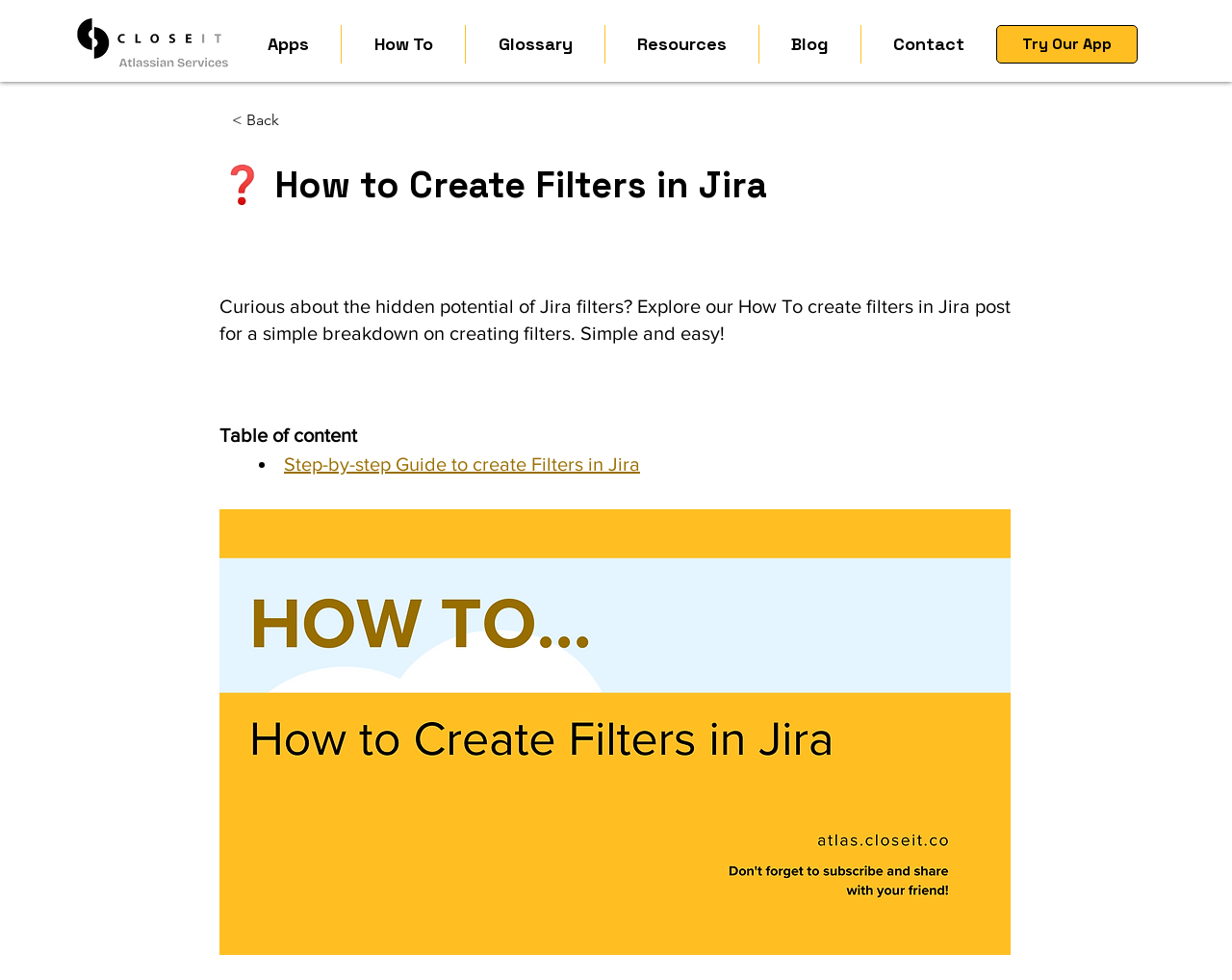Answer the following query concisely with a single word or phrase:
What is the main topic of the webpage?

Creating filters in Jira